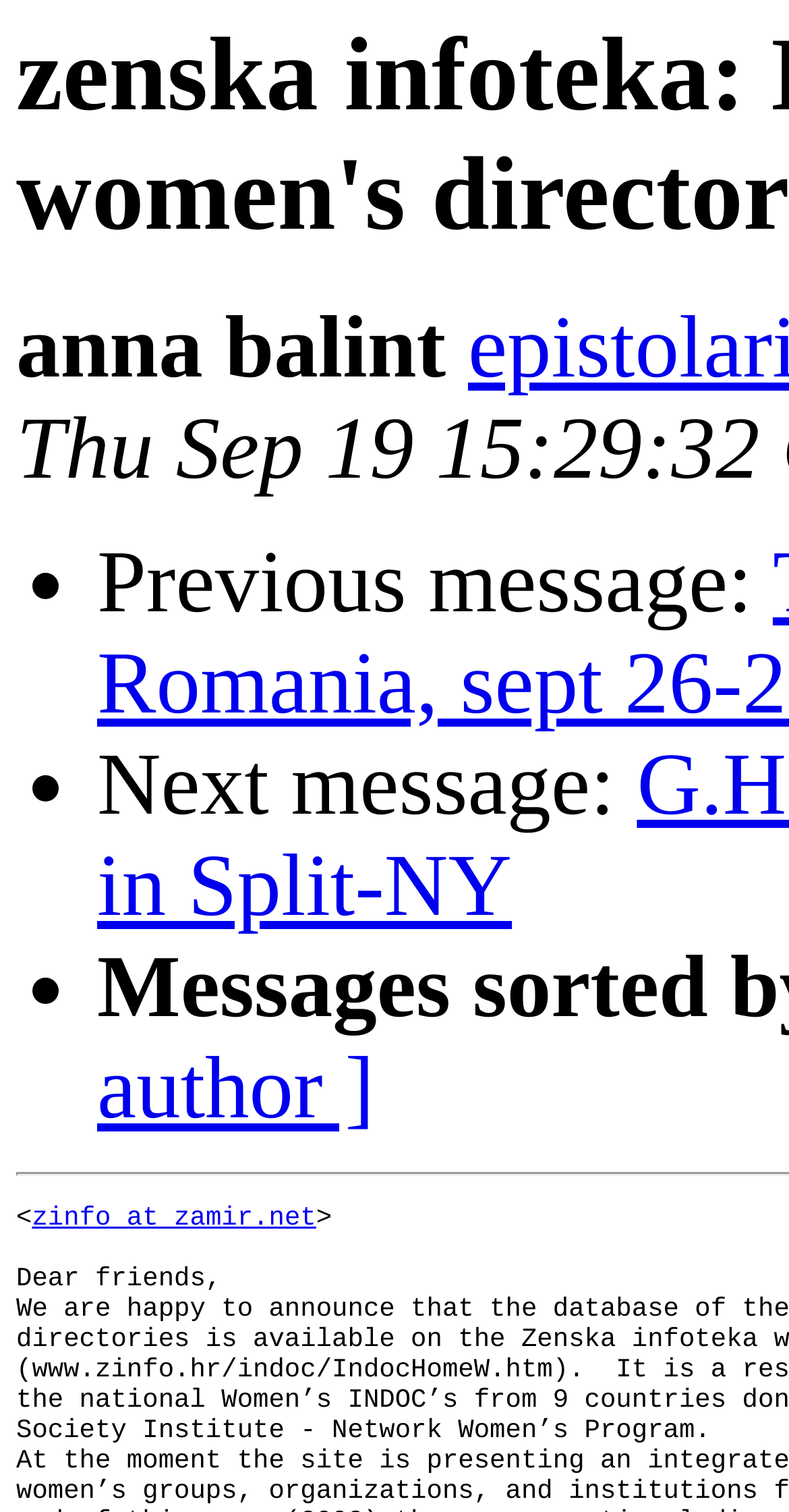Locate the headline of the webpage and generate its content.

zenska infoteka: Database of the Regional women's directories on the web